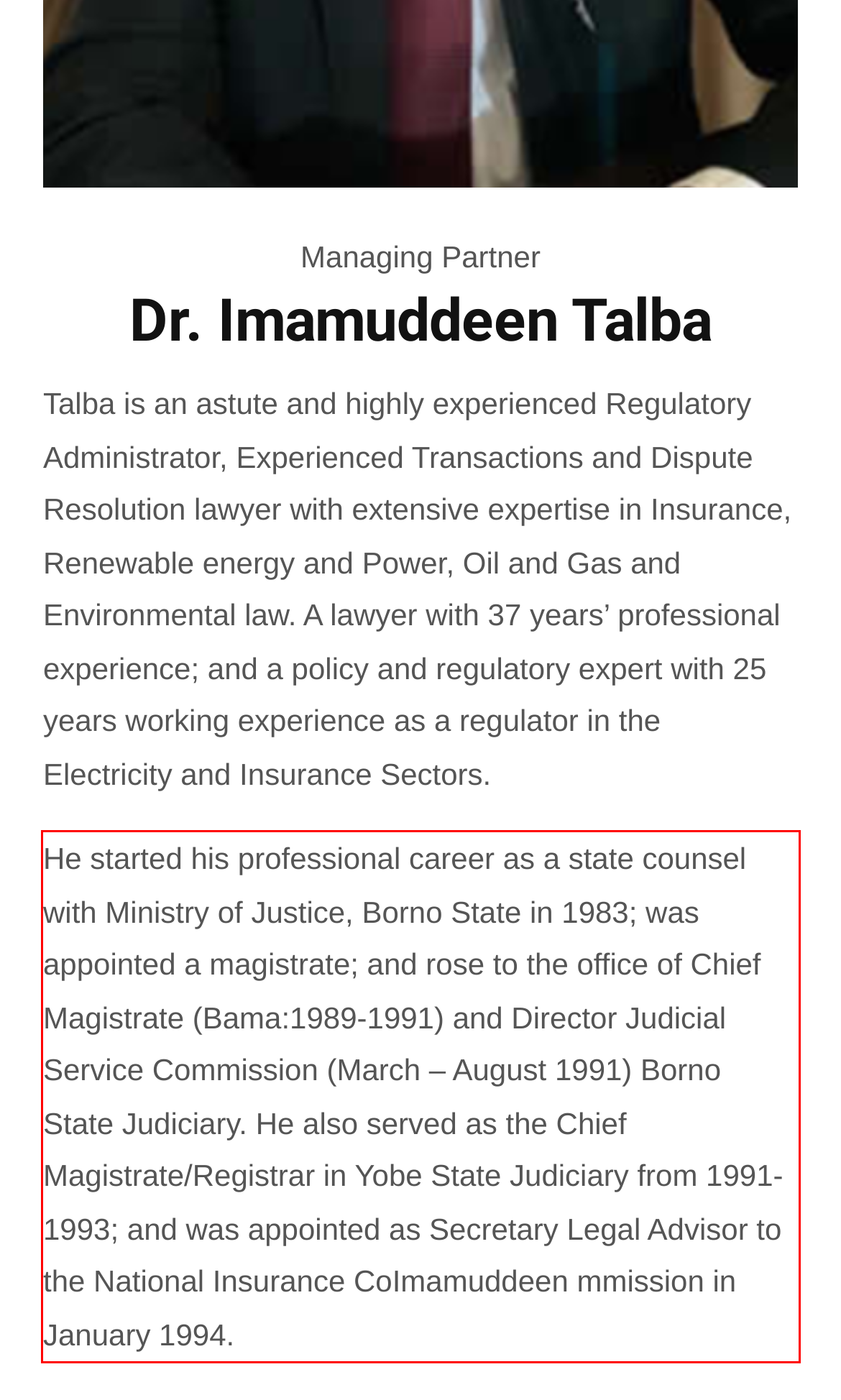Within the provided webpage screenshot, find the red rectangle bounding box and perform OCR to obtain the text content.

He started his professional career as a state counsel with Ministry of Justice, Borno State in 1983; was appointed a magistrate; and rose to the office of Chief Magistrate (Bama:1989-1991) and Director Judicial Service Commission (March – August 1991) Borno State Judiciary. He also served as the Chief Magistrate/Registrar in Yobe State Judiciary from 1991-1993; and was appointed as Secretary Legal Advisor to the National Insurance CoImamuddeen mmission in January 1994.